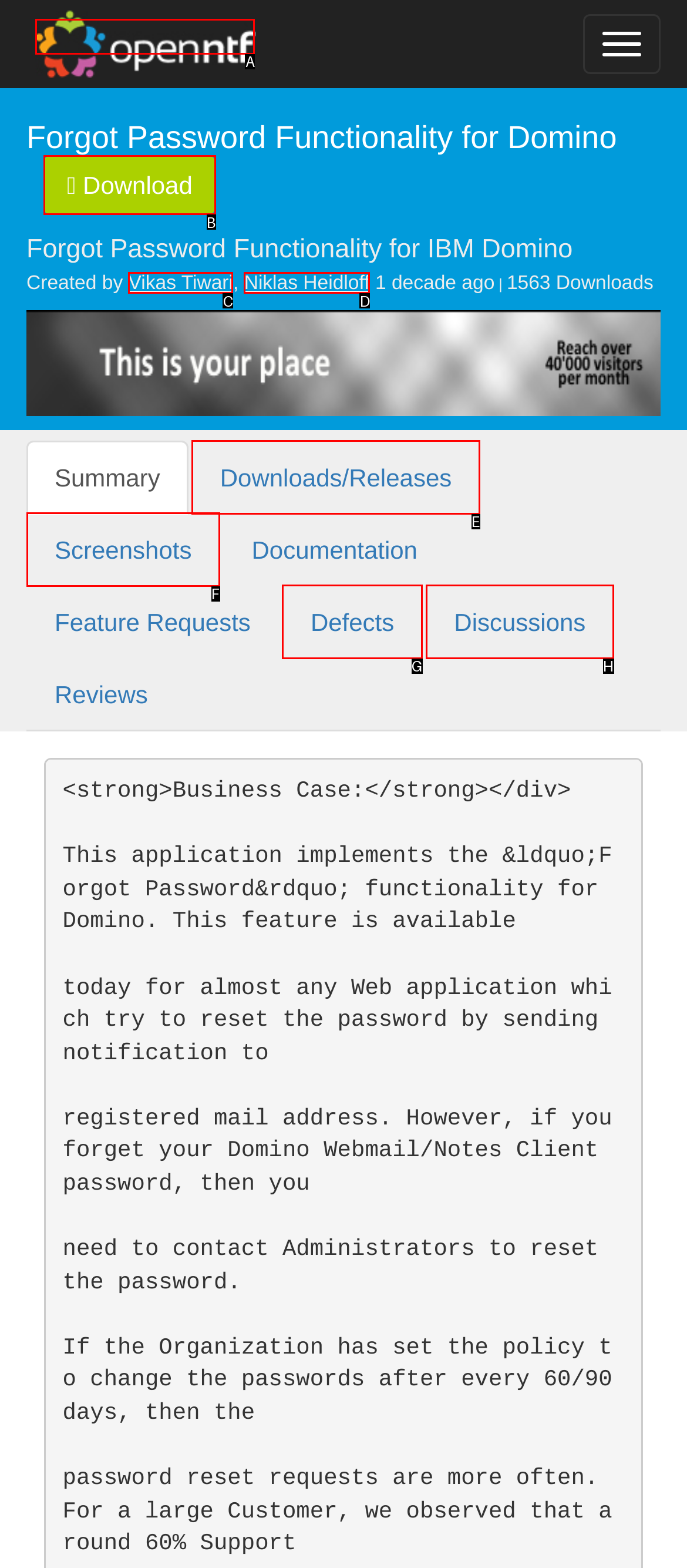Which lettered option should be clicked to perform the following task: Download the Forgot Password Functionality for Domino
Respond with the letter of the appropriate option.

B